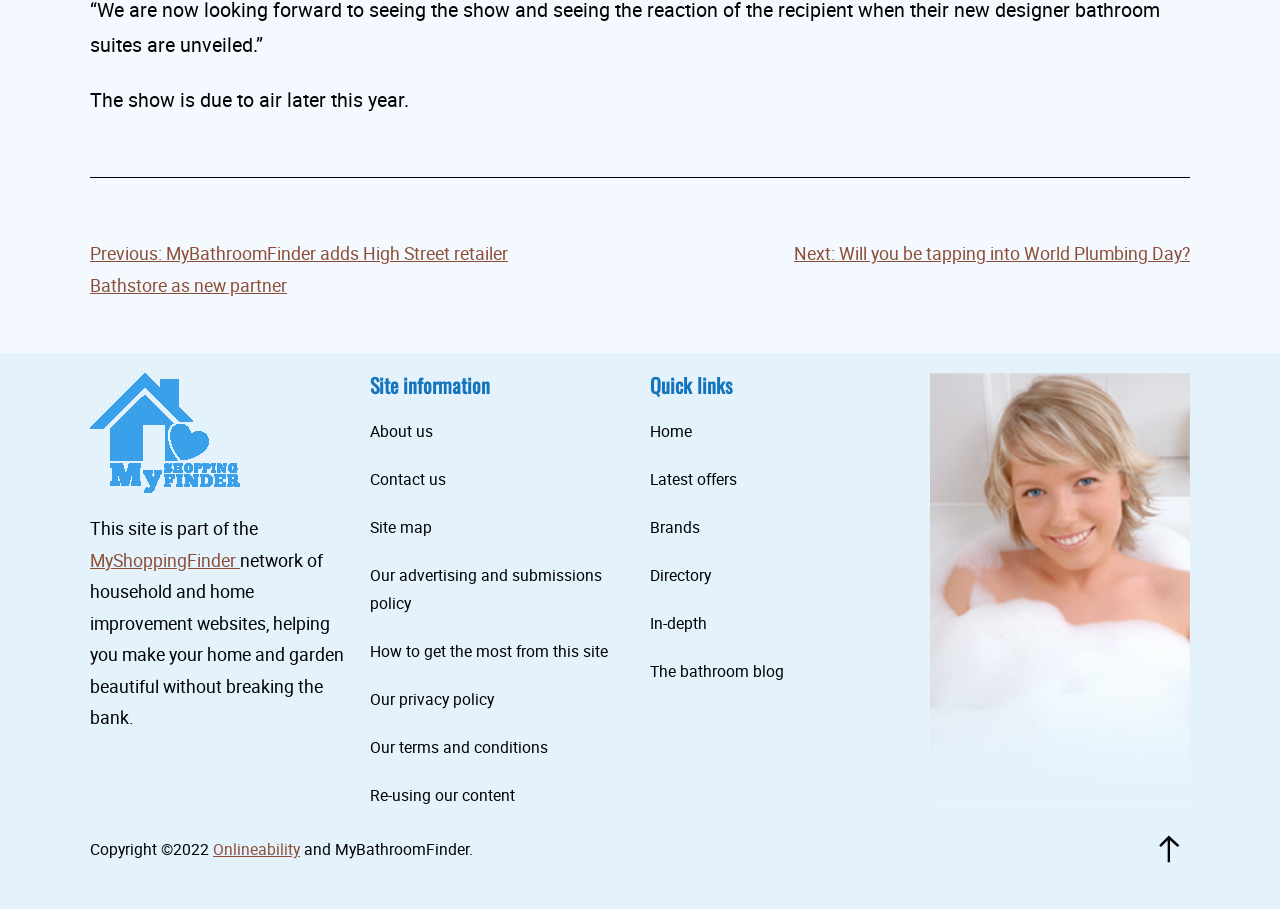Locate the bounding box coordinates of the clickable element to fulfill the following instruction: "Read the 'The bathroom blog'". Provide the coordinates as four float numbers between 0 and 1 in the format [left, top, right, bottom].

[0.508, 0.723, 0.612, 0.754]